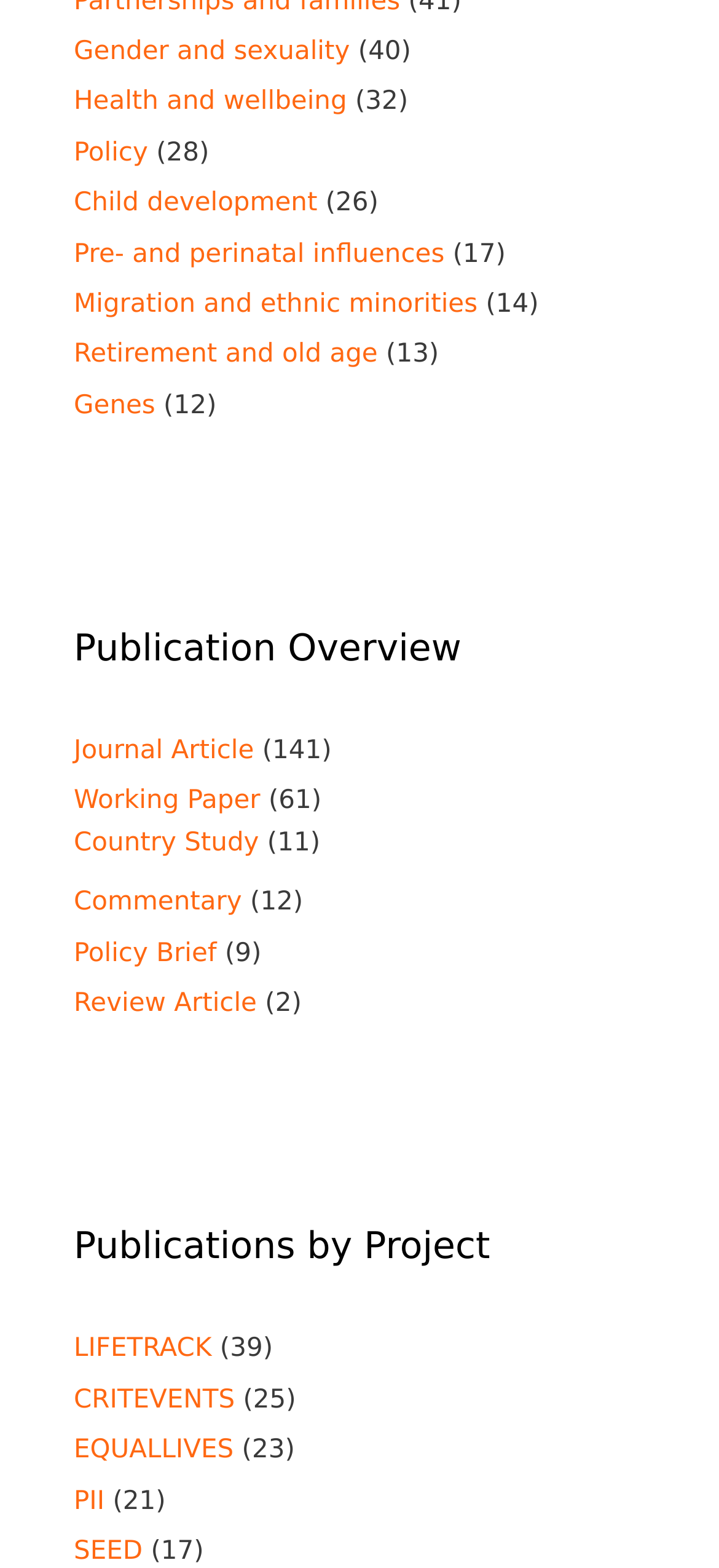Using the given element description, provide the bounding box coordinates (top-left x, top-left y, bottom-right x, bottom-right y) for the corresponding UI element in the screenshot: Health and wellbeing

[0.103, 0.056, 0.483, 0.075]